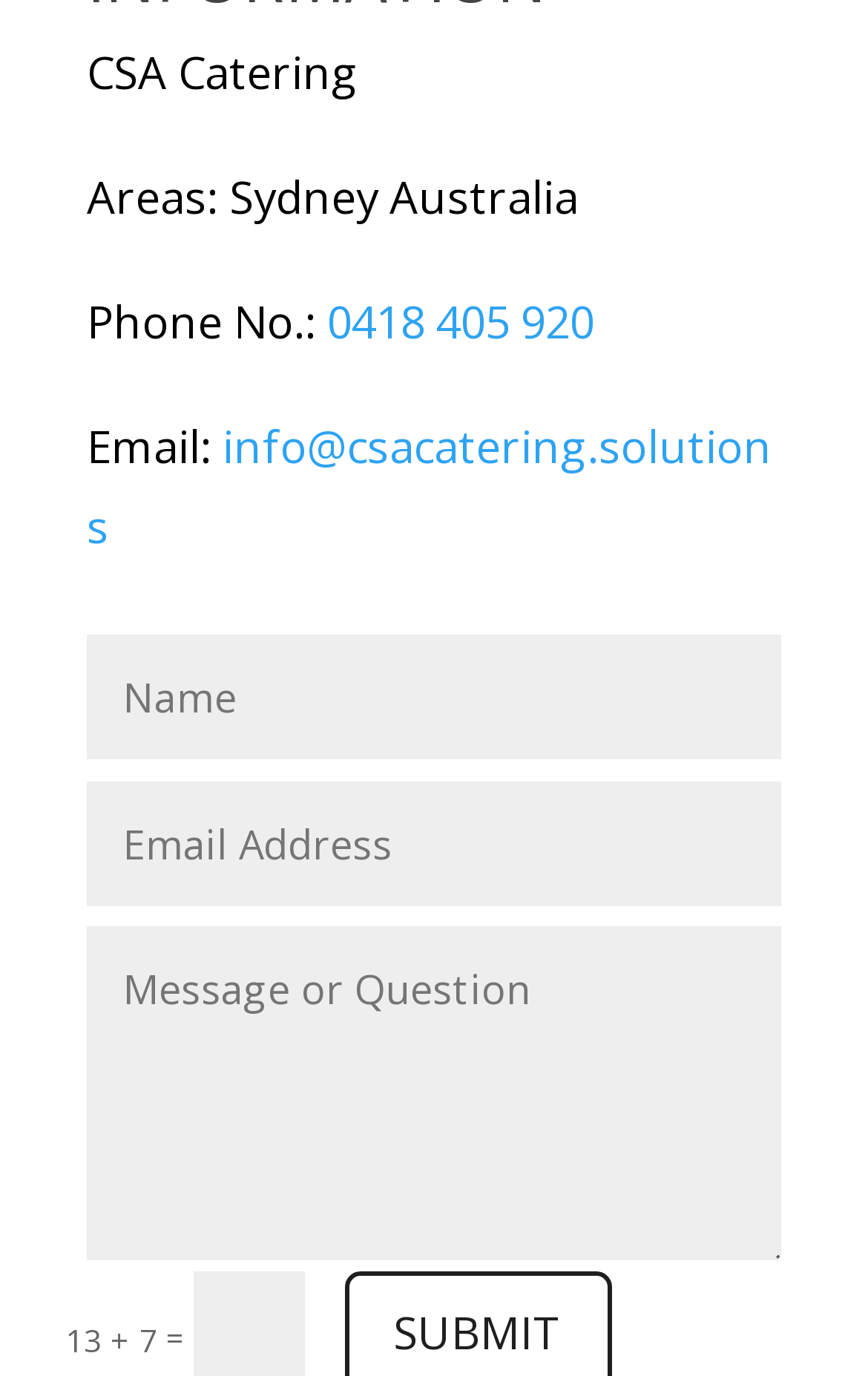What is the company name?
Please provide a detailed and comprehensive answer to the question.

The company name is obtained from the StaticText element 'CSA Catering' at the top of the webpage, which is likely to be the main heading or title of the webpage.